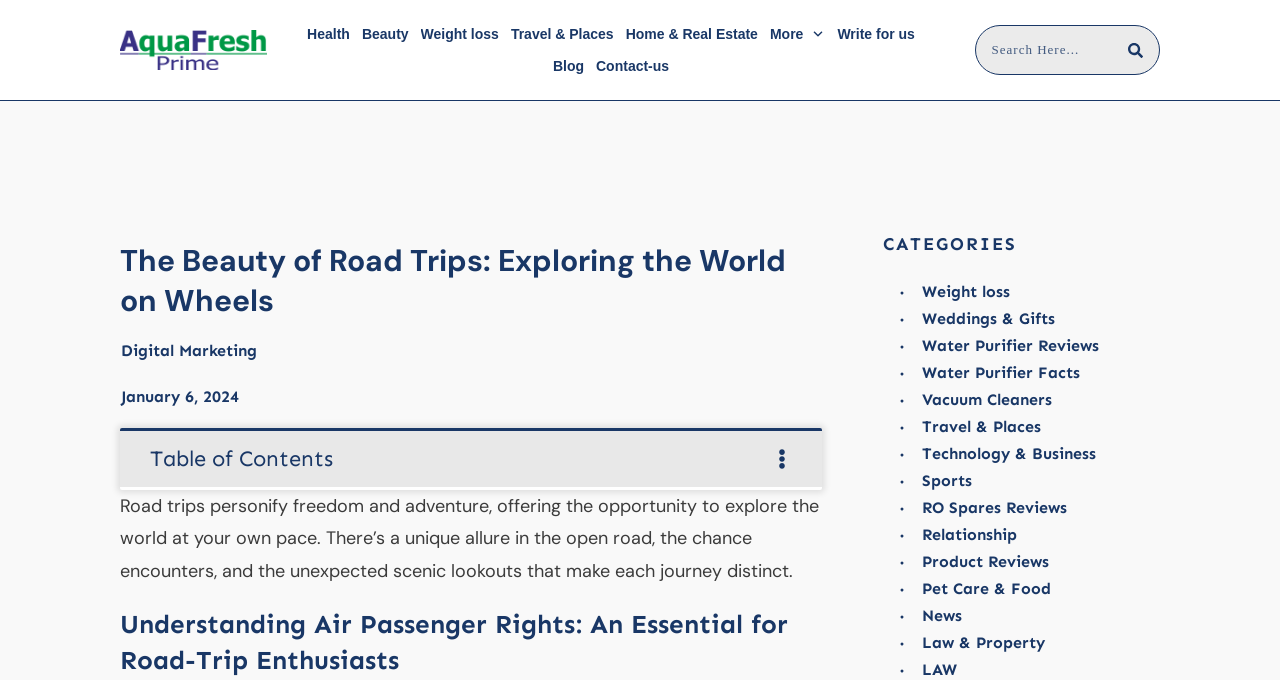Please determine the bounding box coordinates of the clickable area required to carry out the following instruction: "Search for something". The coordinates must be four float numbers between 0 and 1, represented as [left, top, right, bottom].

[0.765, 0.044, 0.902, 0.103]